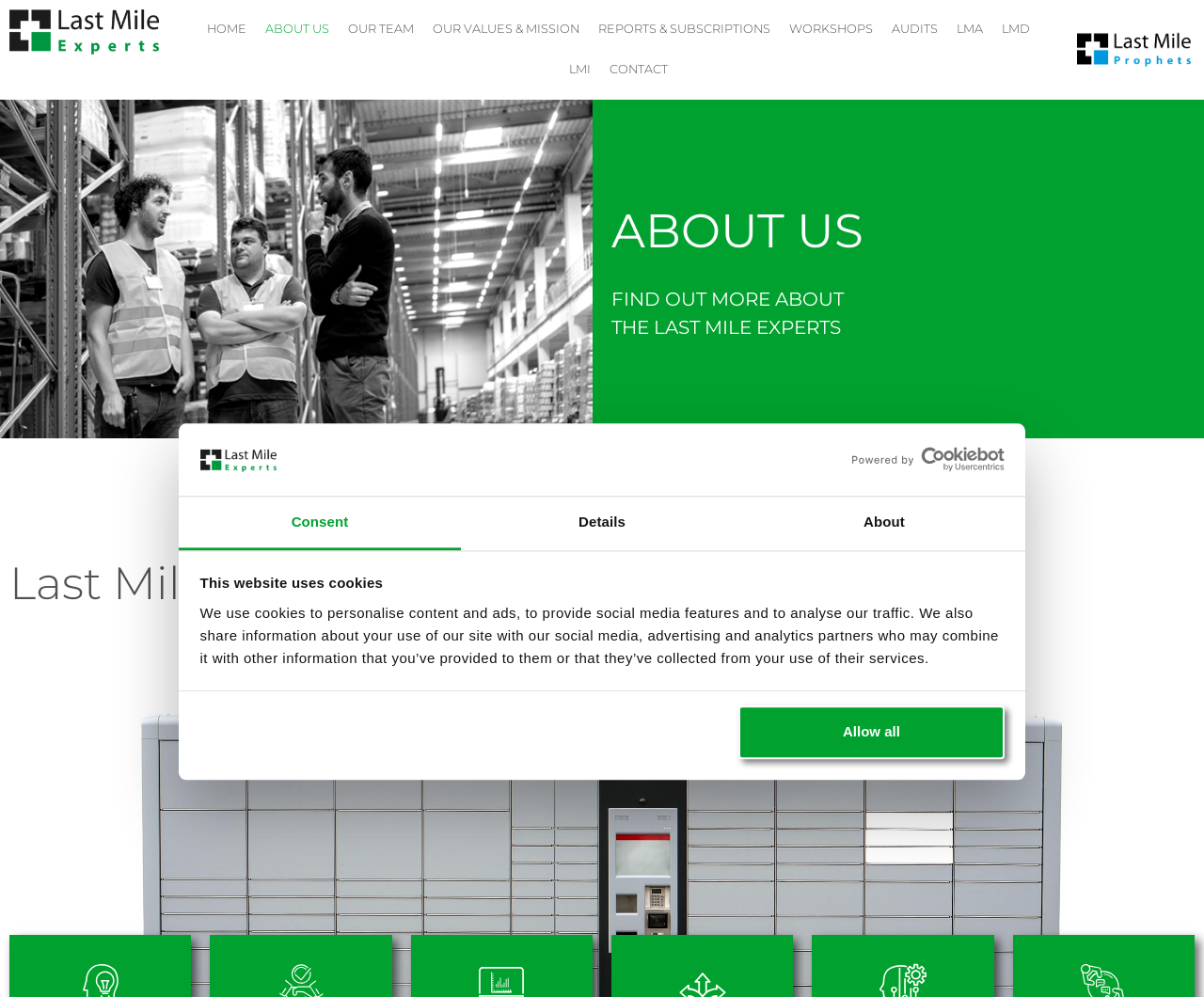Please identify the bounding box coordinates of the element's region that should be clicked to execute the following instruction: "contact us". The bounding box coordinates must be four float numbers between 0 and 1, i.e., [left, top, right, bottom].

[0.498, 0.05, 0.562, 0.09]